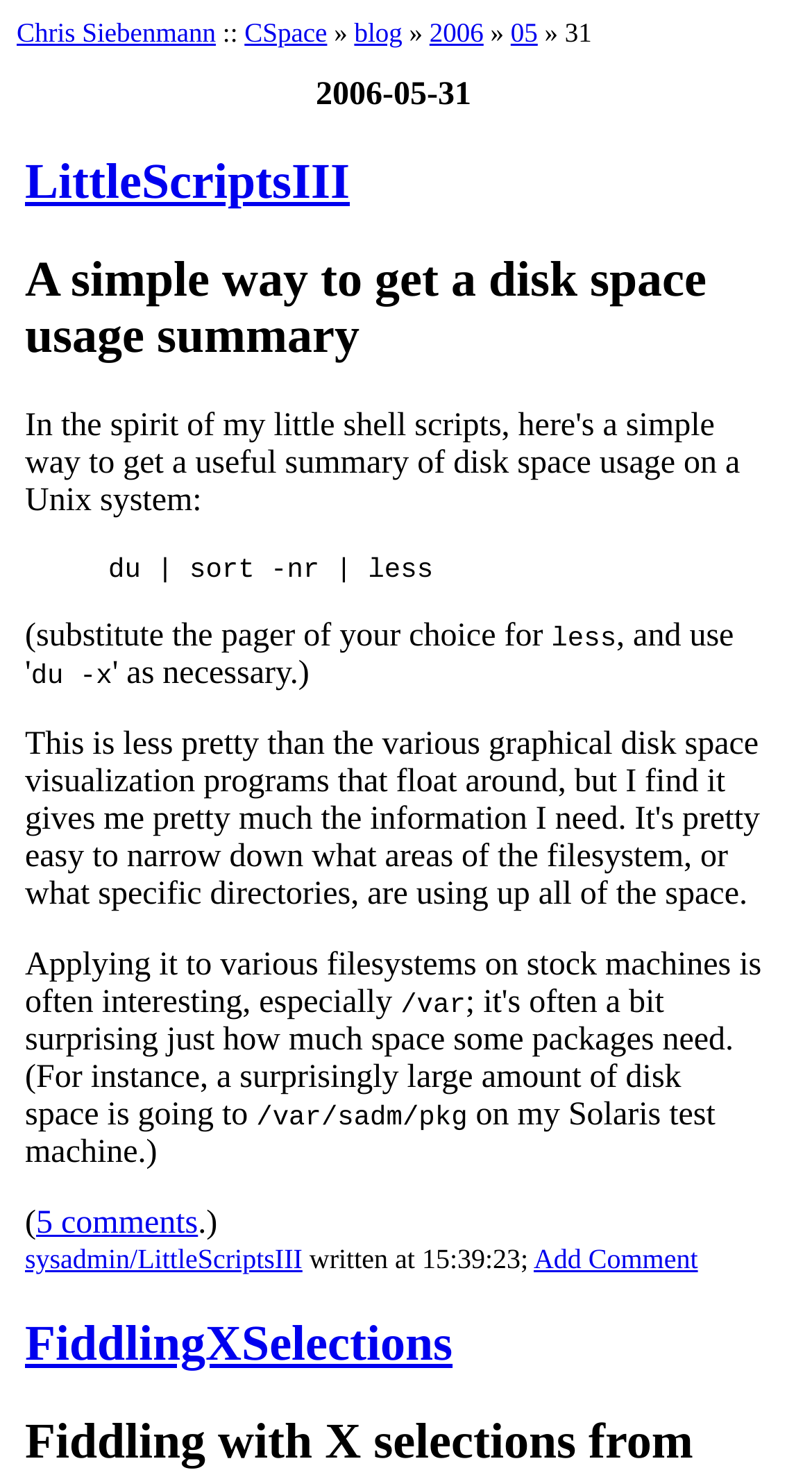Please identify the bounding box coordinates of the clickable area that will fulfill the following instruction: "read the article LittleScriptsIII". The coordinates should be in the format of four float numbers between 0 and 1, i.e., [left, top, right, bottom].

[0.031, 0.106, 0.431, 0.142]